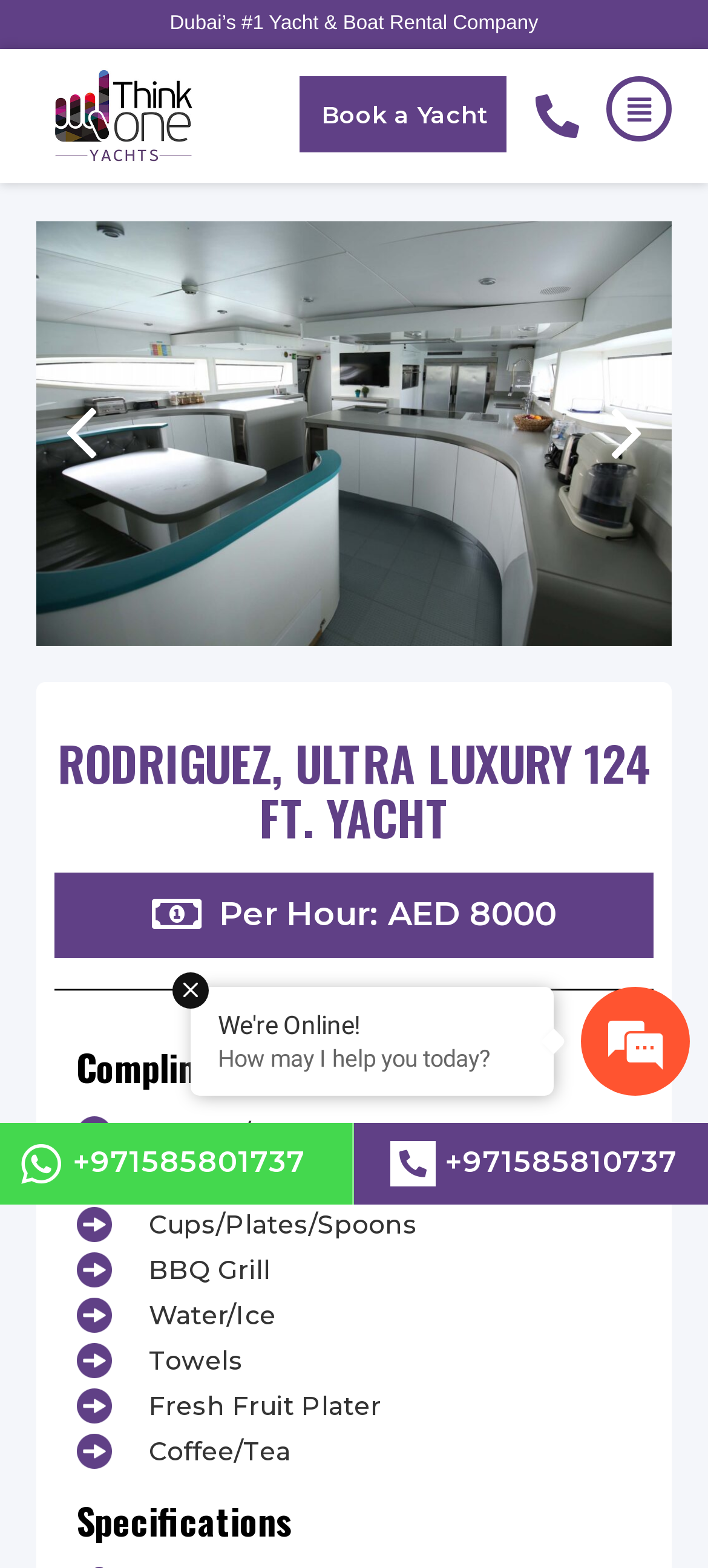Use a single word or phrase to answer the following:
What is the company's claim to fame?

Dubai’s #1 Yacht & Boat Rental Company